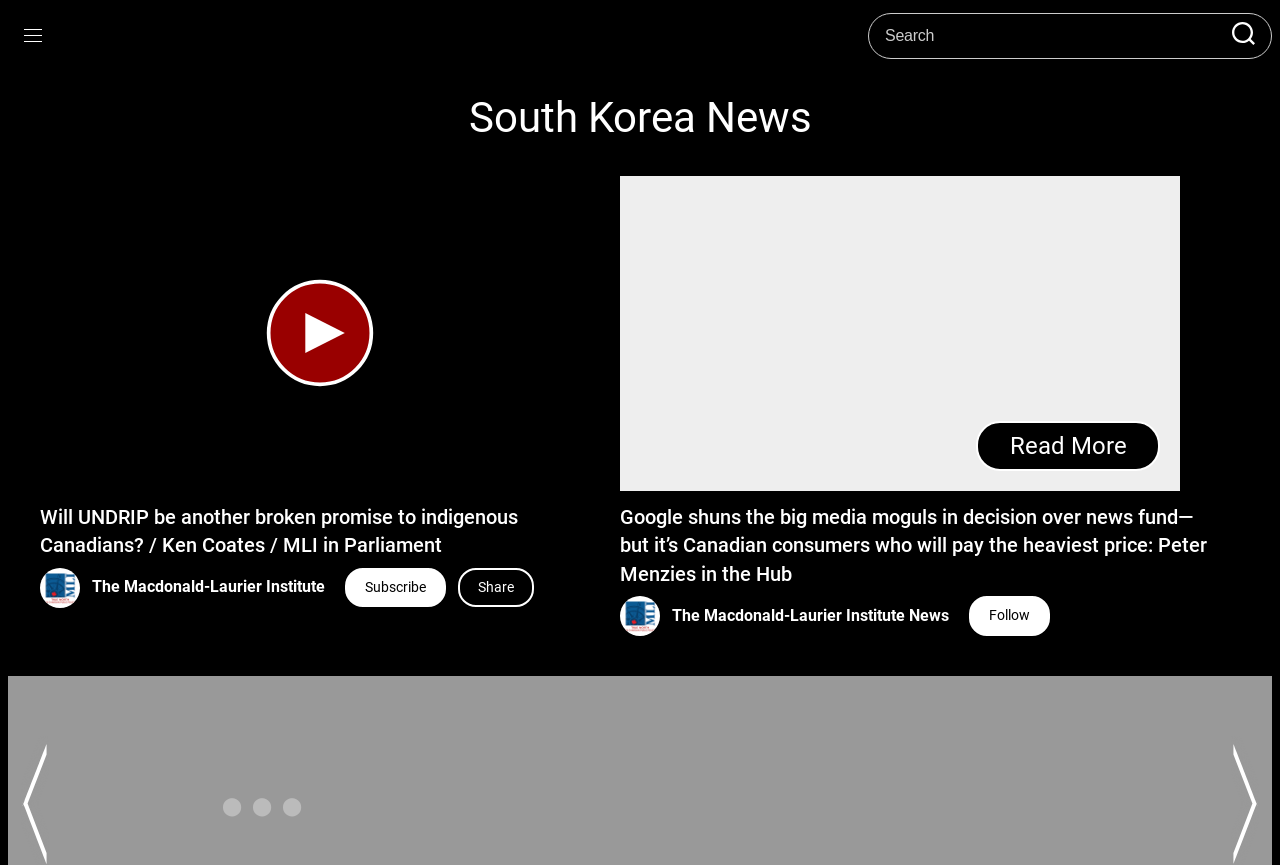Can you provide the bounding box coordinates for the element that should be clicked to implement the instruction: "Follow the news institute"?

[0.773, 0.702, 0.805, 0.72]